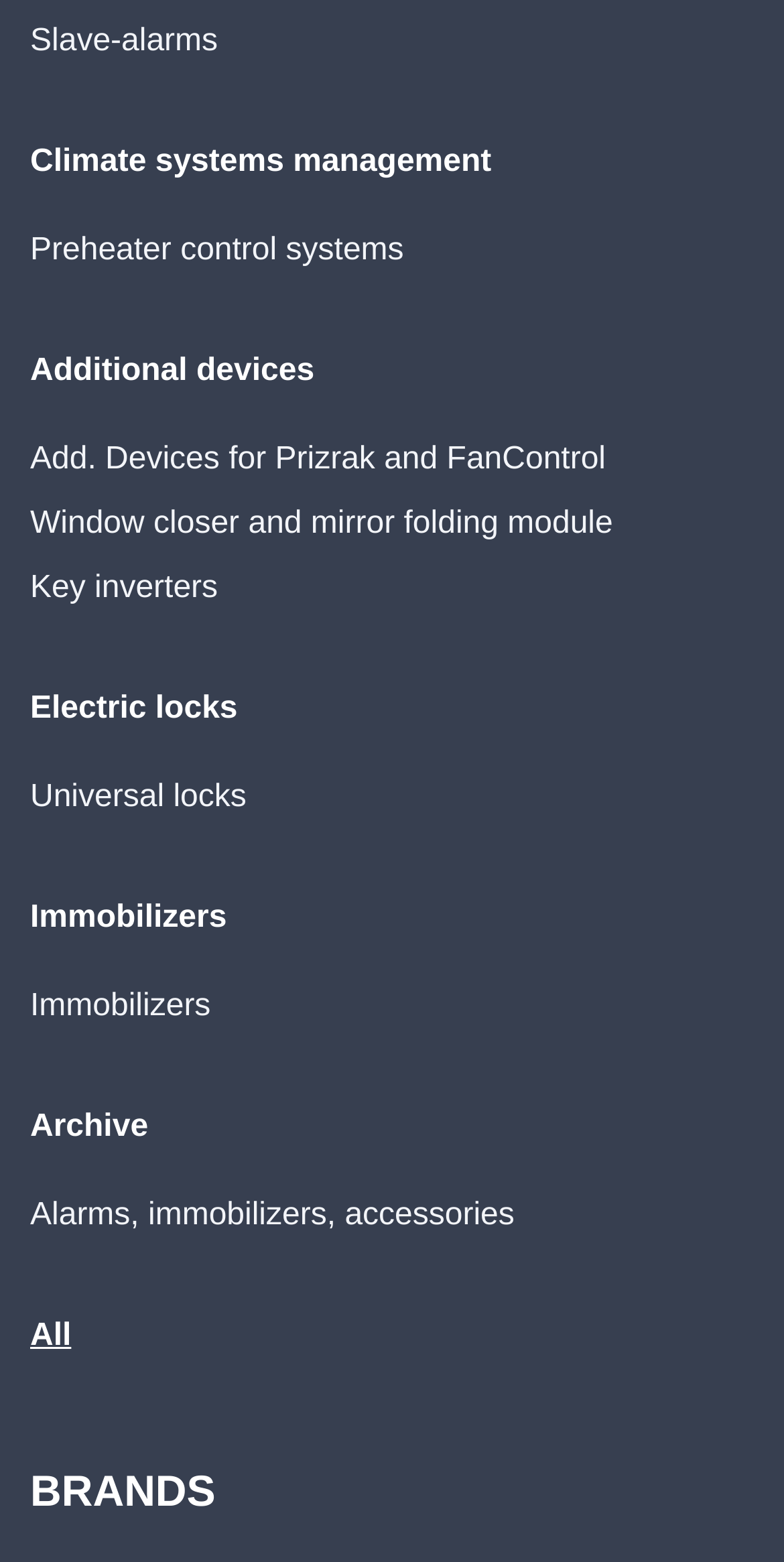Kindly determine the bounding box coordinates for the clickable area to achieve the given instruction: "Learn about Preheater control systems".

[0.038, 0.149, 0.515, 0.171]